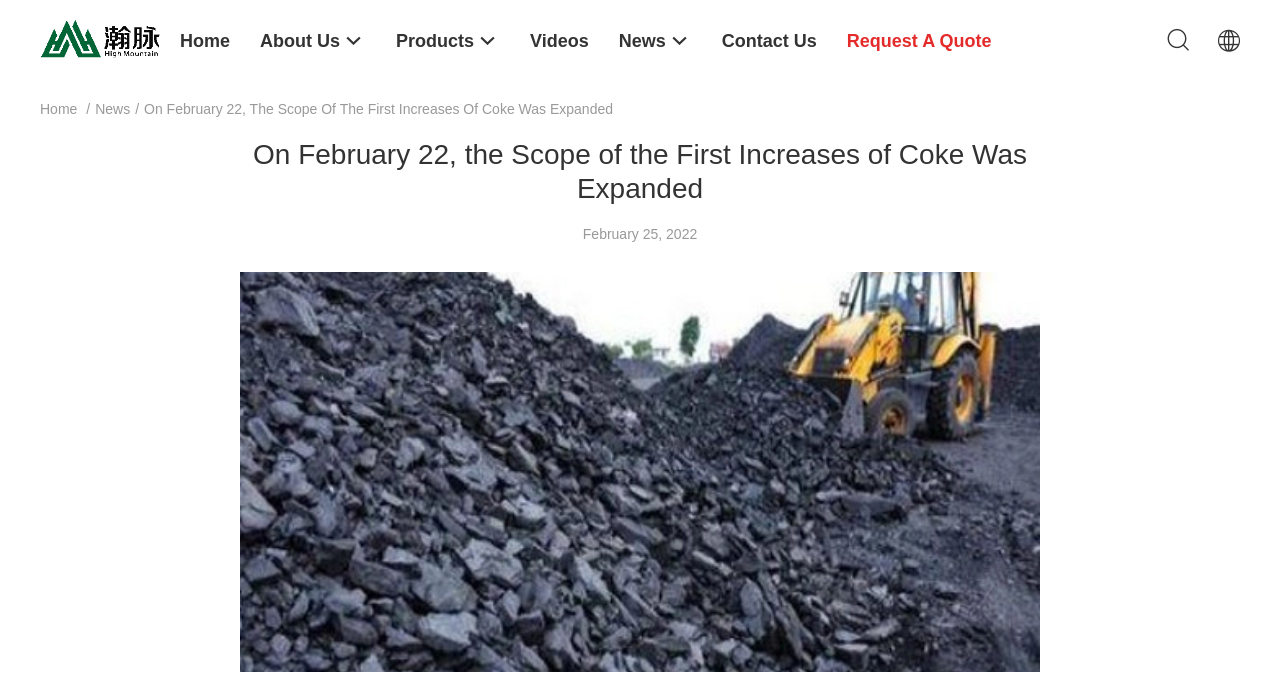Please find the bounding box coordinates in the format (top-left x, top-left y, bottom-right x, bottom-right y) for the given element description. Ensure the coordinates are floating point numbers between 0 and 1. Description: Request A Quote

[0.662, 0.0, 0.775, 0.118]